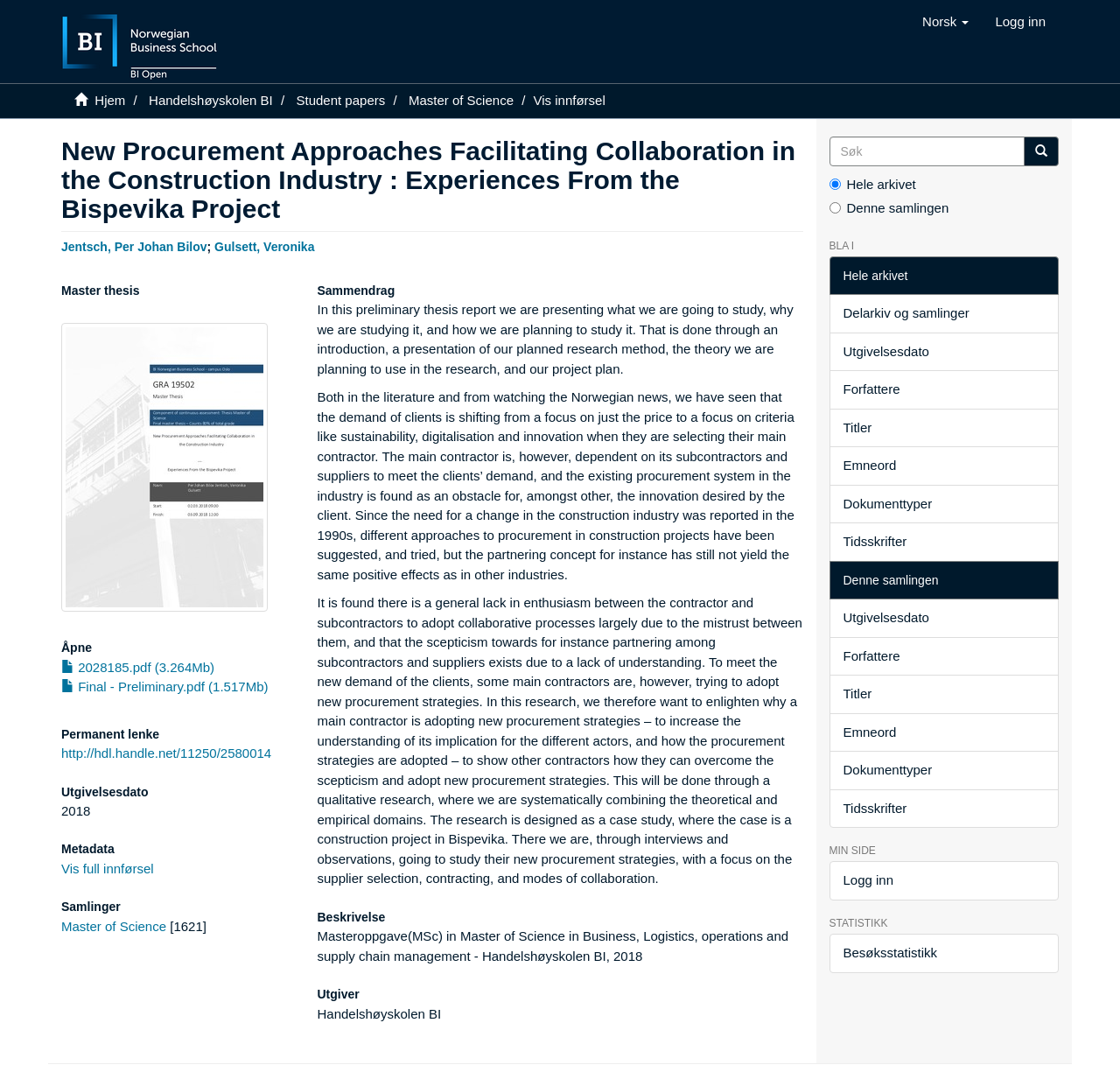What is the title of the thesis? Refer to the image and provide a one-word or short phrase answer.

New Procurement Approaches Facilitating Collaboration in the Construction Industry